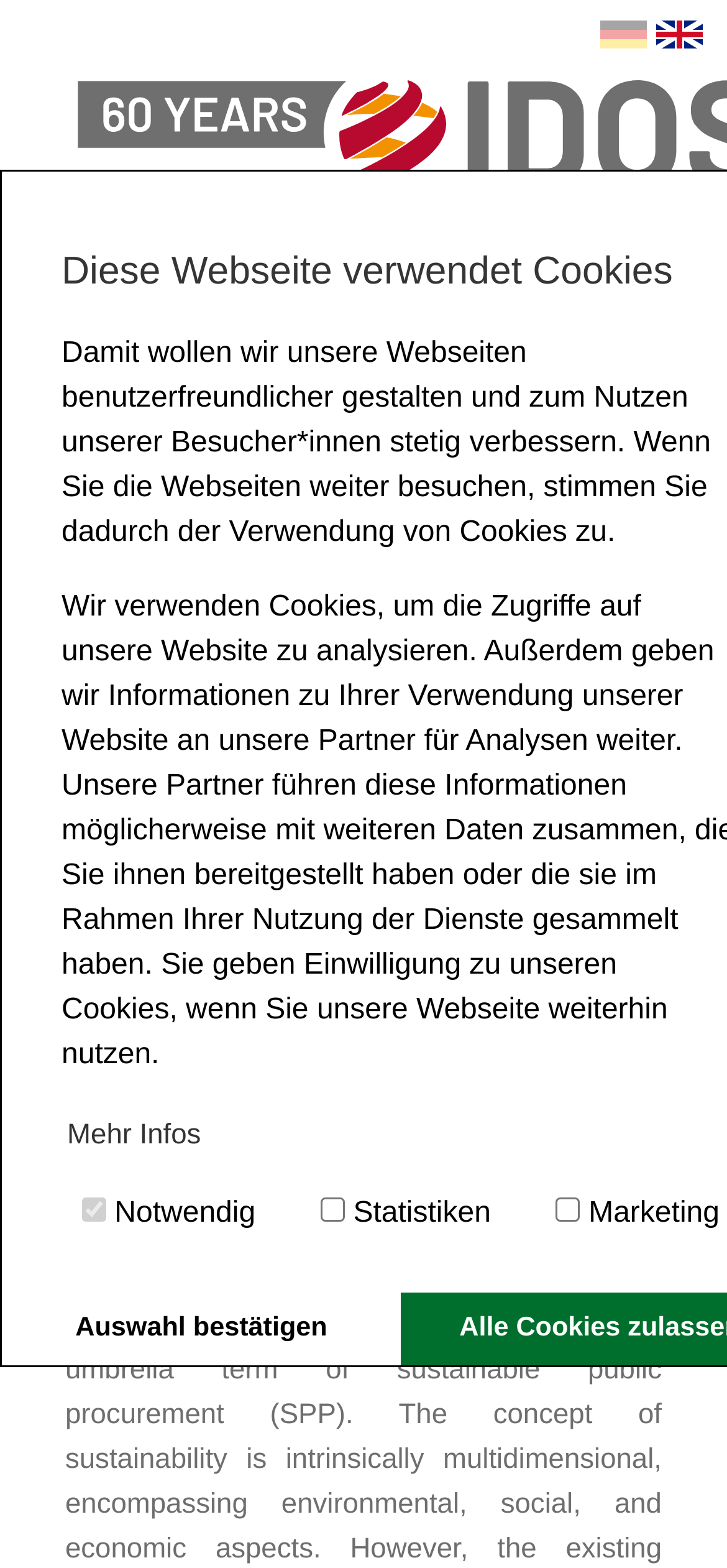Locate and provide the bounding box coordinates for the HTML element that matches this description: "title="Sustainable Global Supply Chains Podcast"".

[0.797, 0.229, 0.879, 0.267]